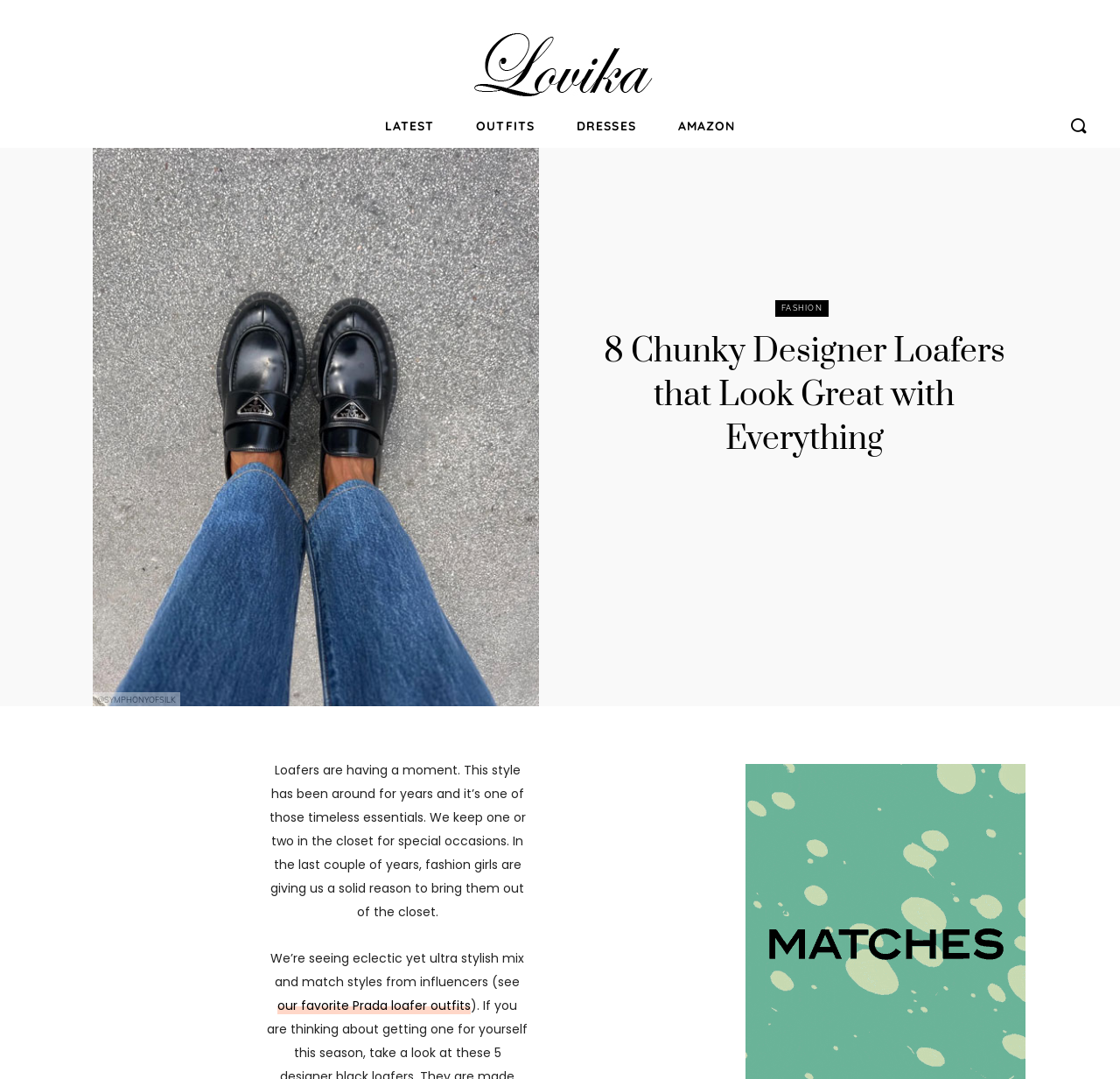Find the bounding box coordinates of the area to click in order to follow the instruction: "Read the article about 8 Chunky Designer Loafers".

[0.519, 0.305, 0.917, 0.427]